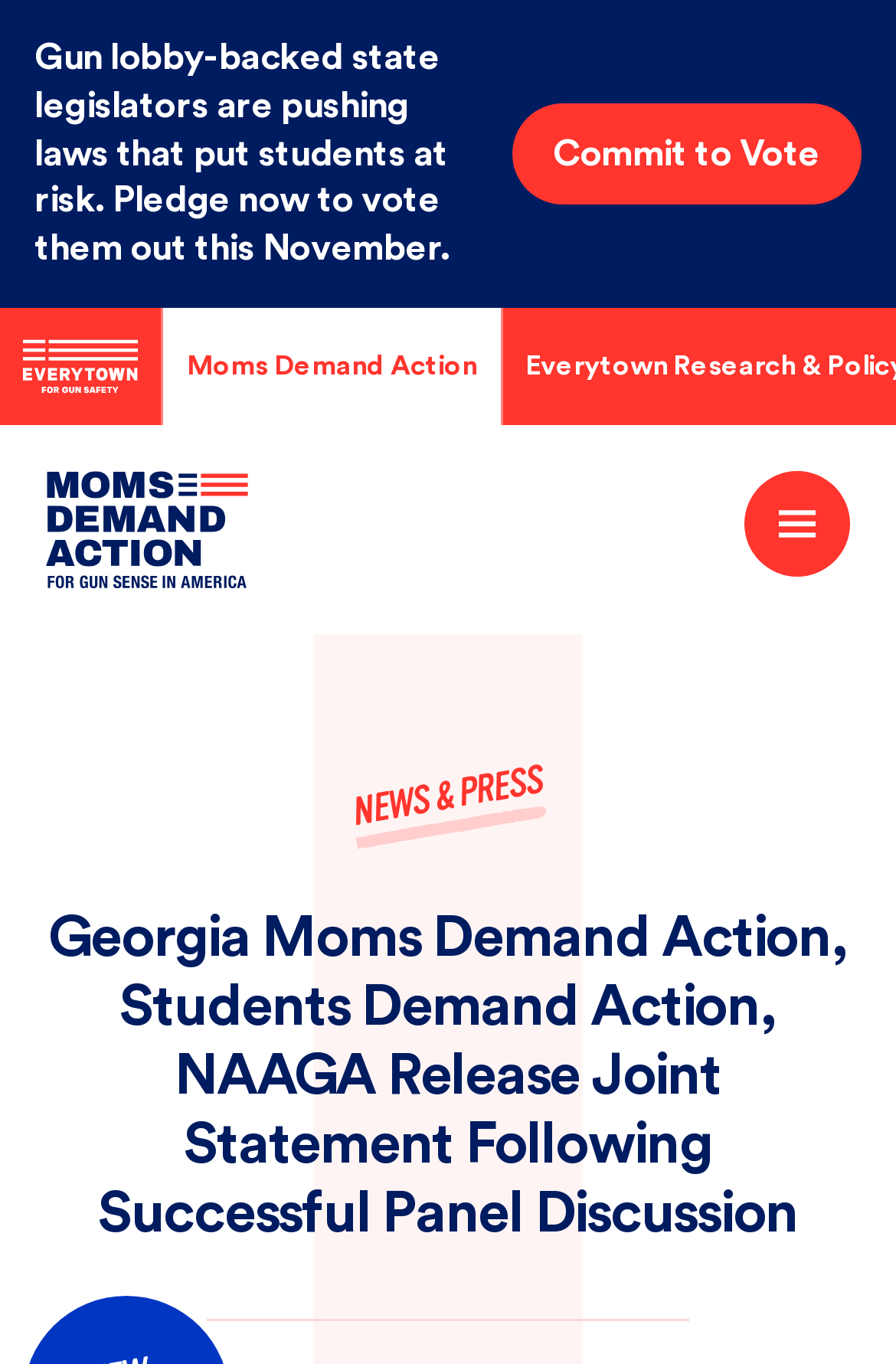Provide an in-depth caption for the contents of the webpage.

The webpage appears to be a news article or press release from Moms Demand Action, a grassroots organization focused on gun safety. At the top of the page, there is a prominent call-to-action, with a static text box stating "Gun lobby-backed state legislators are pushing laws that put students at risk. Pledge now to vote them out this November." Below this, there is a "Commit to Vote" link.

To the left of the call-to-action, there are two logos: the Everytown for Gun Safety logo, which is an image, and the Moms Demand Action logo, also an image. These logos are positioned near the top of the page, with the Everytown logo slightly above the Moms Demand Action logo.

On the top-right corner of the page, there is an "Open Menu" button, which contains a small image. When clicked, the menu likely expands to reveal more options.

Below the logos and call-to-action, the main content of the page begins. The title of the article, "Georgia Moms Demand Action, Students Demand Action, NAAGA Release Joint Statement Following Successful Panel Discussion," is a heading that spans almost the entire width of the page.

There is also a menu item labeled "NEWS & PRESS" located below the "Open Menu" button, which suggests that the webpage is part of a larger news or press section.